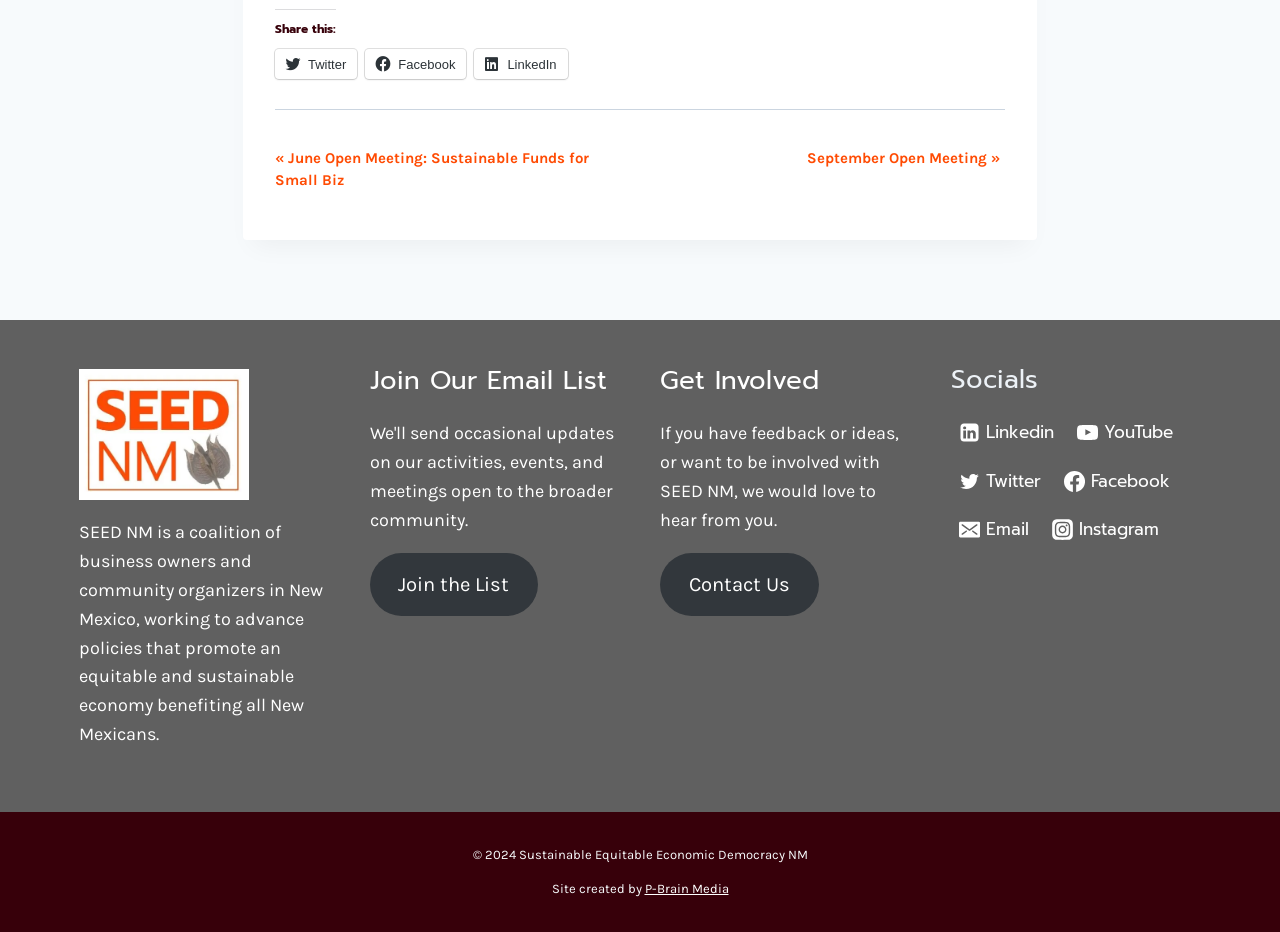Who created the website?
Refer to the image and give a detailed answer to the question.

The creator of the website can be found in the footer section which has a StaticText element with the description 'Site created by' and a link element with the text 'P-Brain Media'.